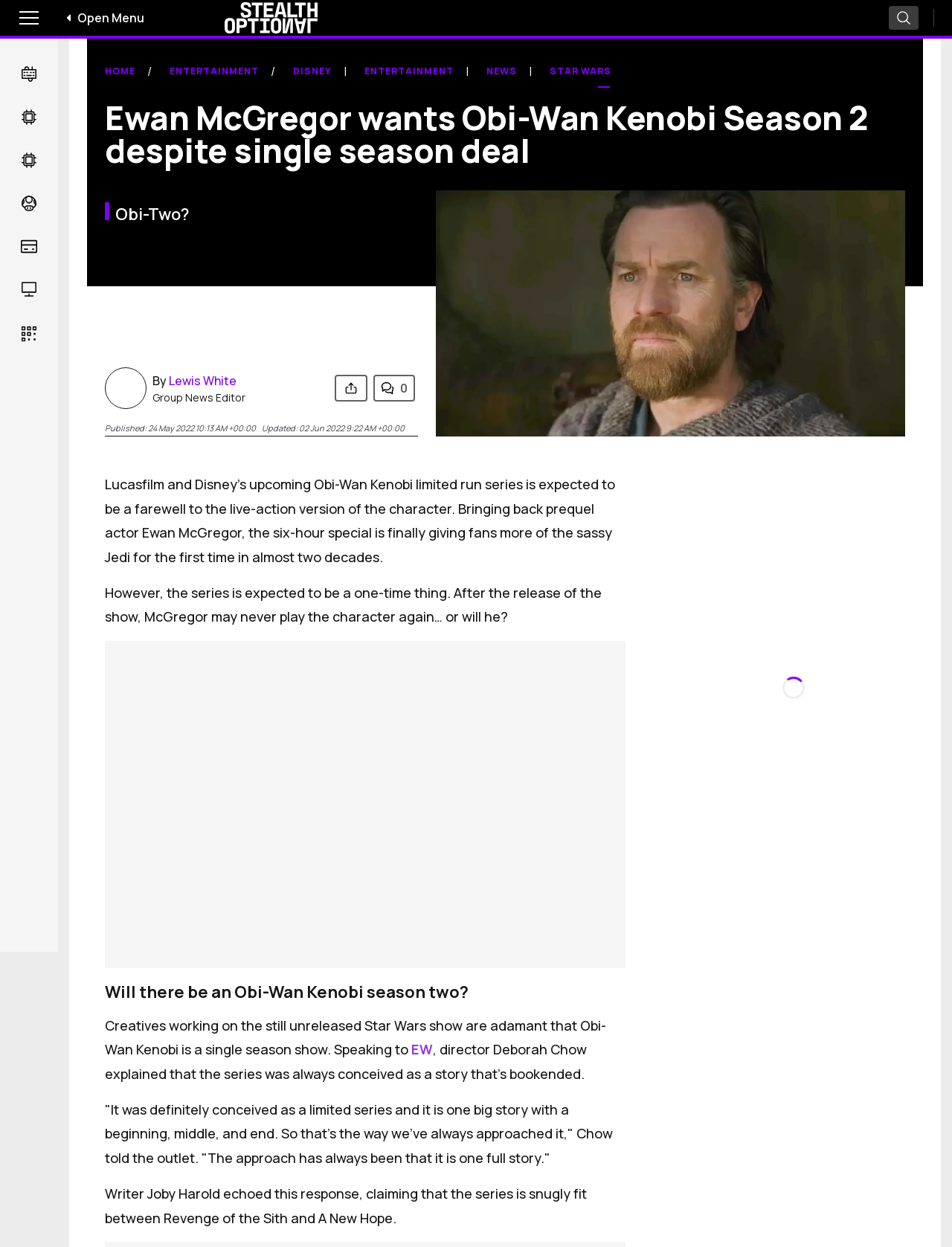Identify the headline of the webpage and generate its text content.

Ewan McGregor wants Obi-Wan Kenobi Season 2 despite single season deal